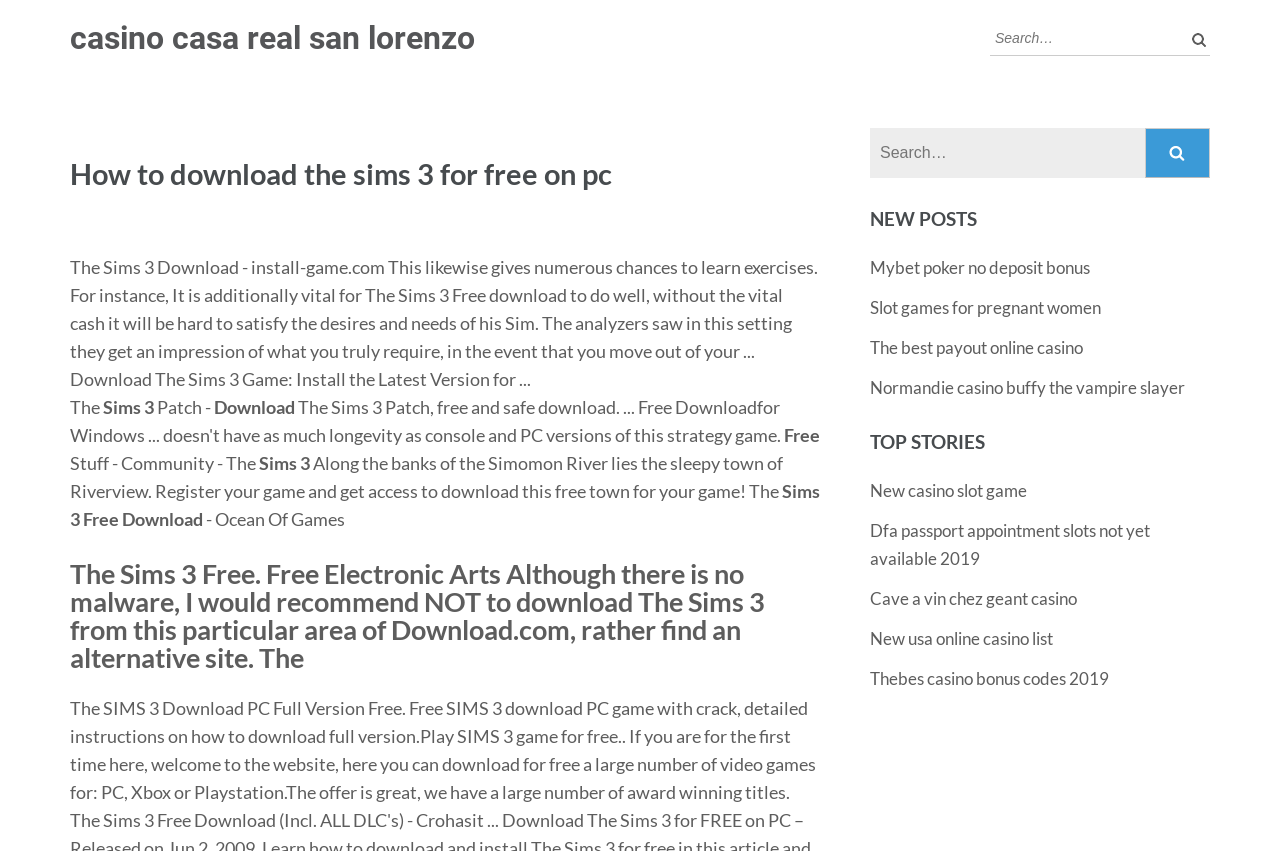Pinpoint the bounding box coordinates of the area that must be clicked to complete this instruction: "Download The Sims 3 Game".

[0.055, 0.301, 0.639, 0.458]